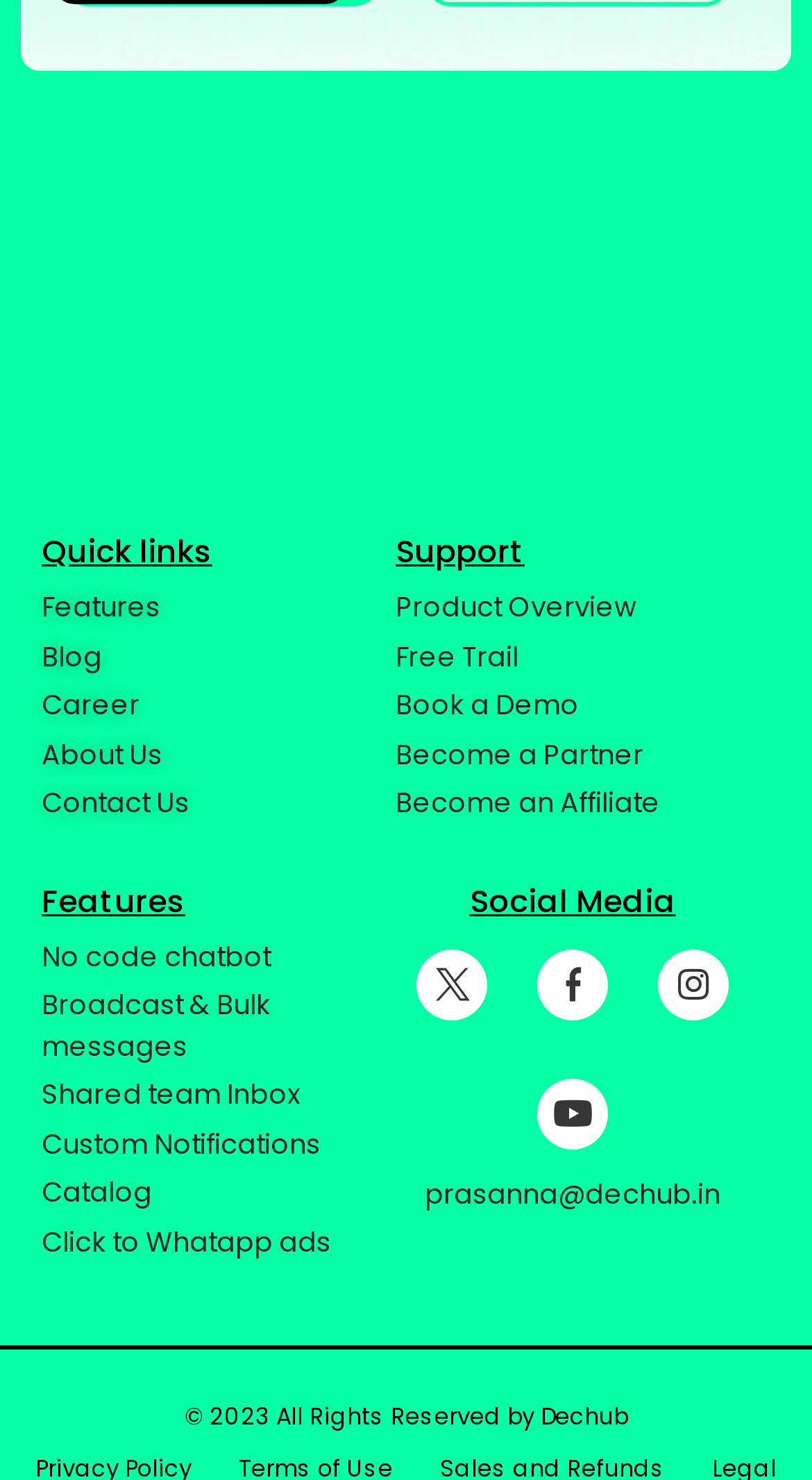Bounding box coordinates should be provided in the format (top-left x, top-left y, bottom-right x, bottom-right y) with all values between 0 and 1. Identify the bounding box for this UI element: Free Trail

[0.487, 0.43, 0.923, 0.457]